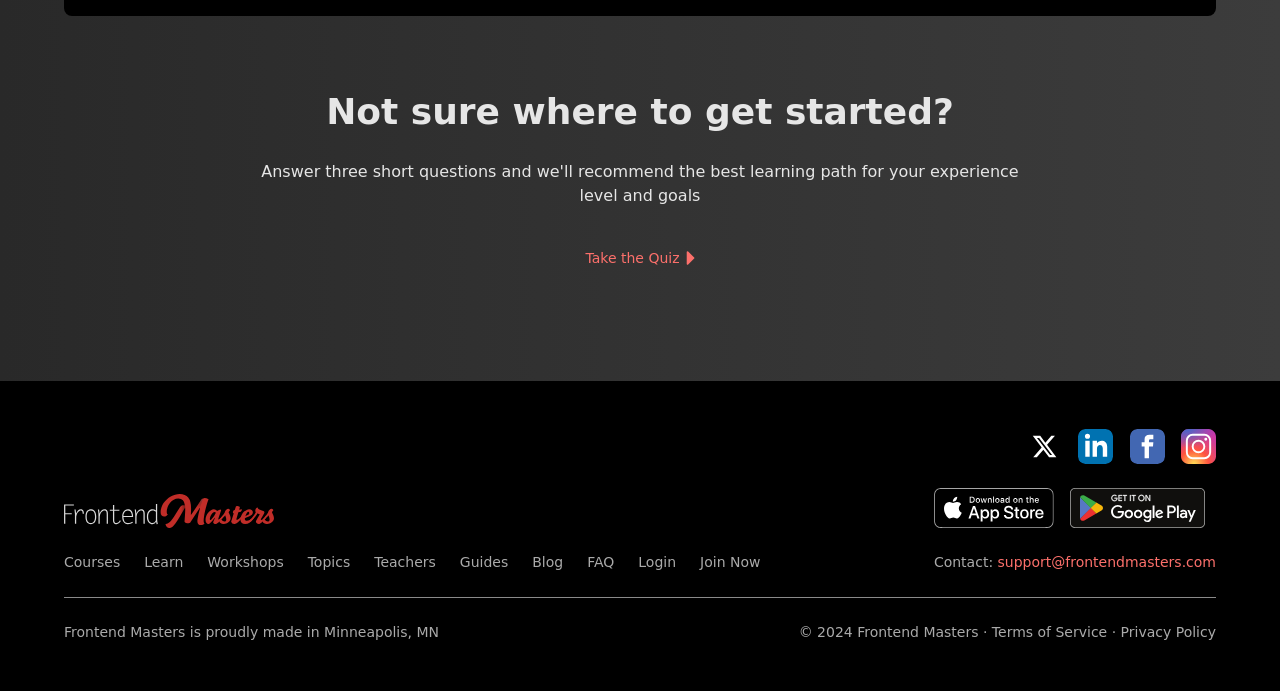Determine the bounding box coordinates of the element that should be clicked to execute the following command: "Read about SMD delivers two Atom Mk1 submarine rescue systems for Indian Navy".

None